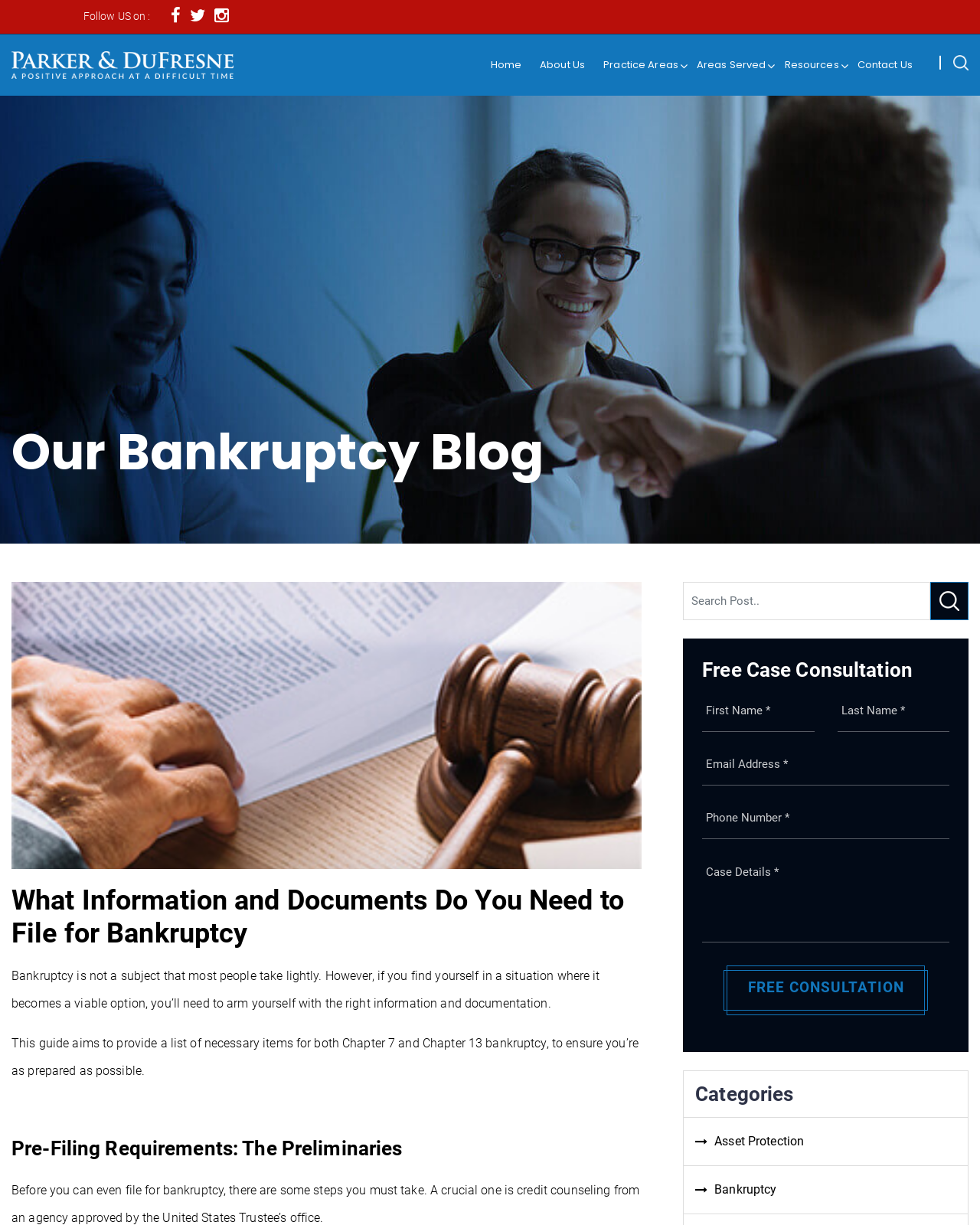What is the purpose of the contact form?
Provide a detailed and well-explained answer to the question.

The contact form is located at the bottom of the webpage, and it allows users to request a free case consultation by providing their personal and case details. This is evident from the form fields and the 'FREE CONSULTATION' button.